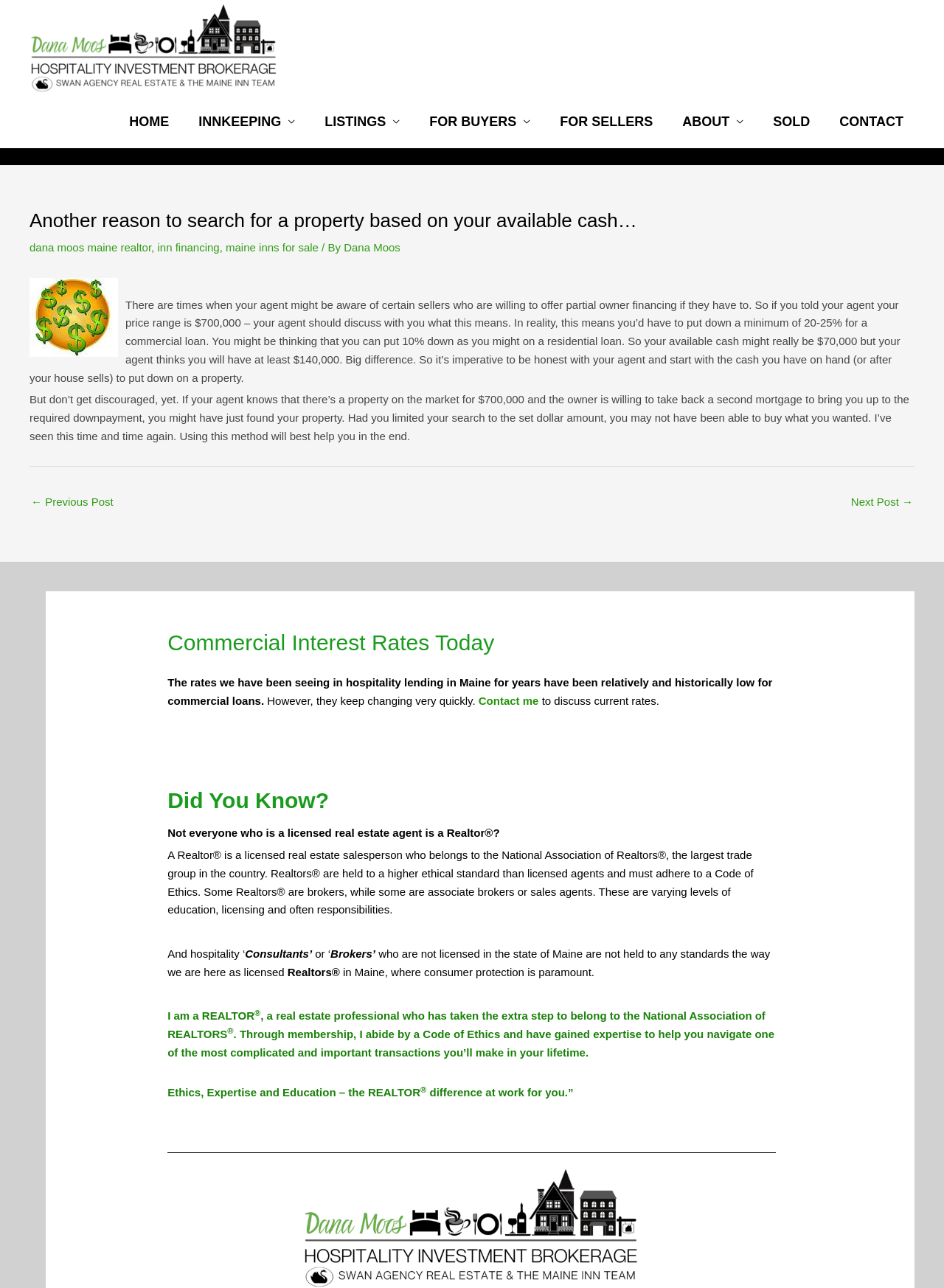What is the difference between a licensed real estate agent and a Realtor?
Please provide a single word or phrase in response based on the screenshot.

Realtors have higher ethical standards